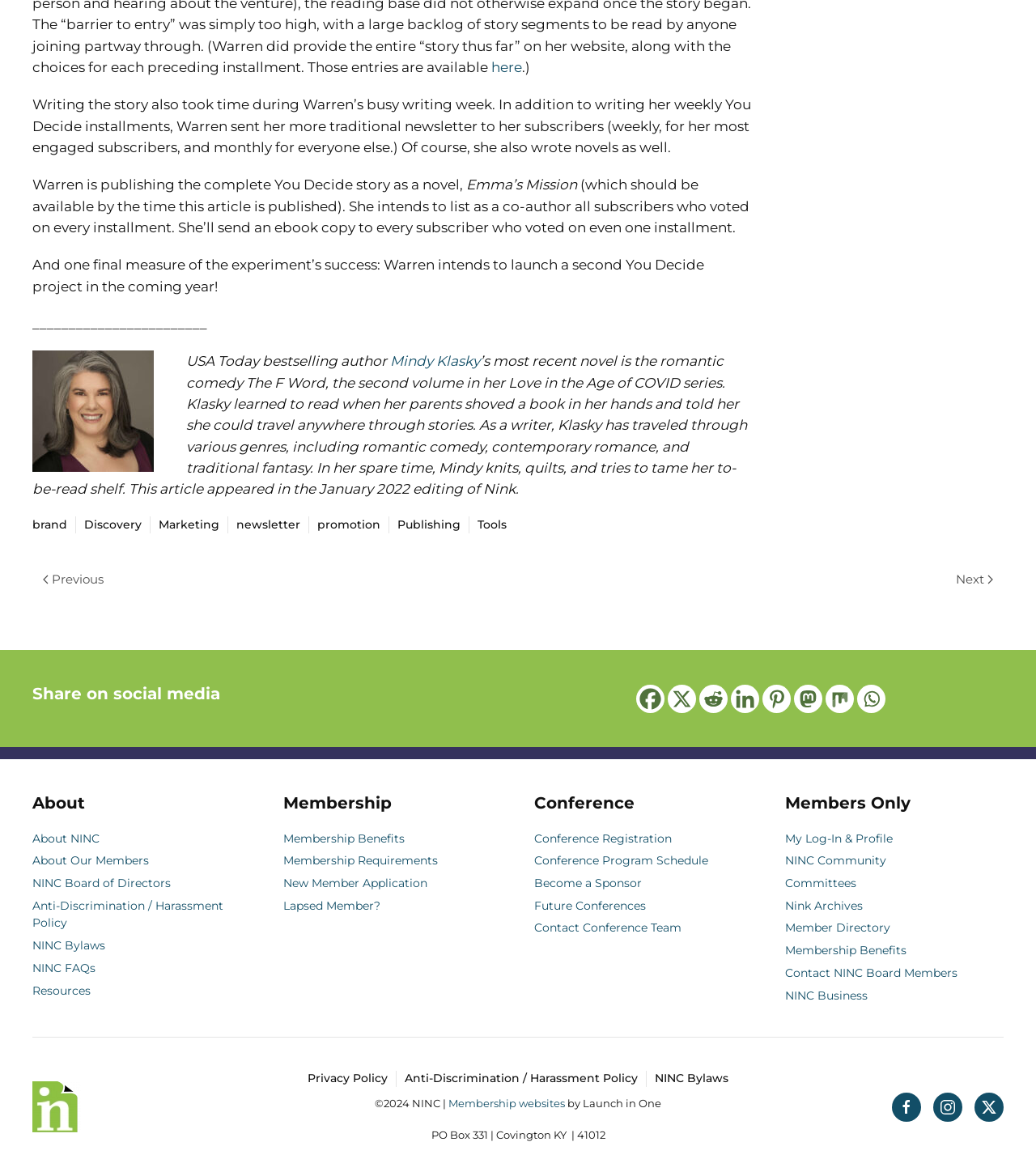Identify the bounding box coordinates of the area that should be clicked in order to complete the given instruction: "Click on the 'Mindy Klasky' link". The bounding box coordinates should be four float numbers between 0 and 1, i.e., [left, top, right, bottom].

[0.377, 0.3, 0.463, 0.314]